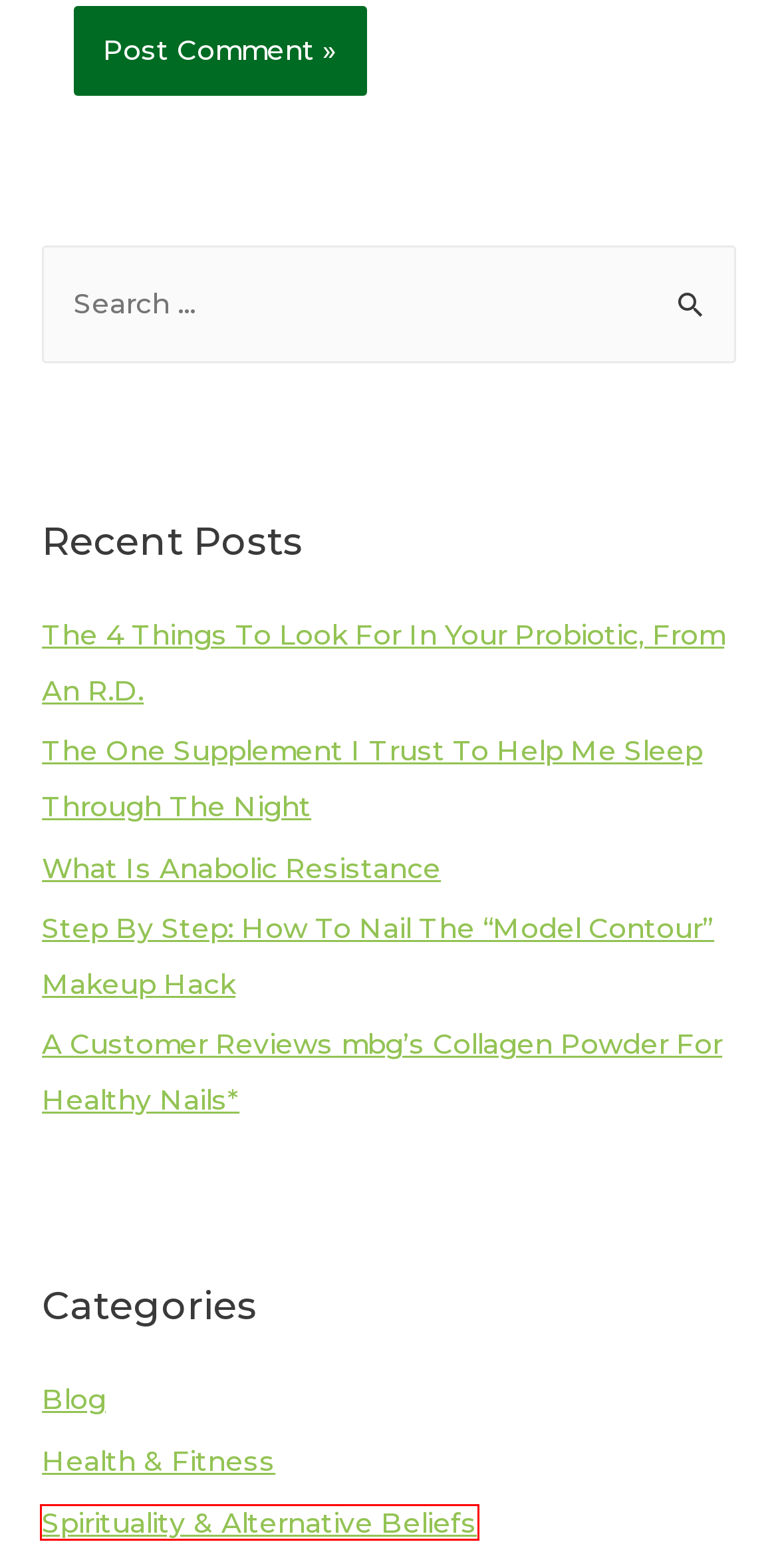With the provided webpage screenshot containing a red bounding box around a UI element, determine which description best matches the new webpage that appears after clicking the selected element. The choices are:
A. A Customer Reviews mbg’s Collagen Powder For Healthy Nails* – Best Items Finder
B. Spirituality & Alternative Beliefs – Best Items Finder
C. Health & Fitness – Best Items Finder
D. The 4 Things To Look For In Your Probiotic, From An R.D. – Best Items Finder
E. What Is Anabolic Resistance – Best Items Finder
F. BEST ITEMS FINDER – Best Items Finder
G. Step By Step: How To Nail The "Model Contour" Makeup Hack – Best Items Finder
H. The One Supplement I Trust To Help Me Sleep Through The Night – Best Items Finder

B